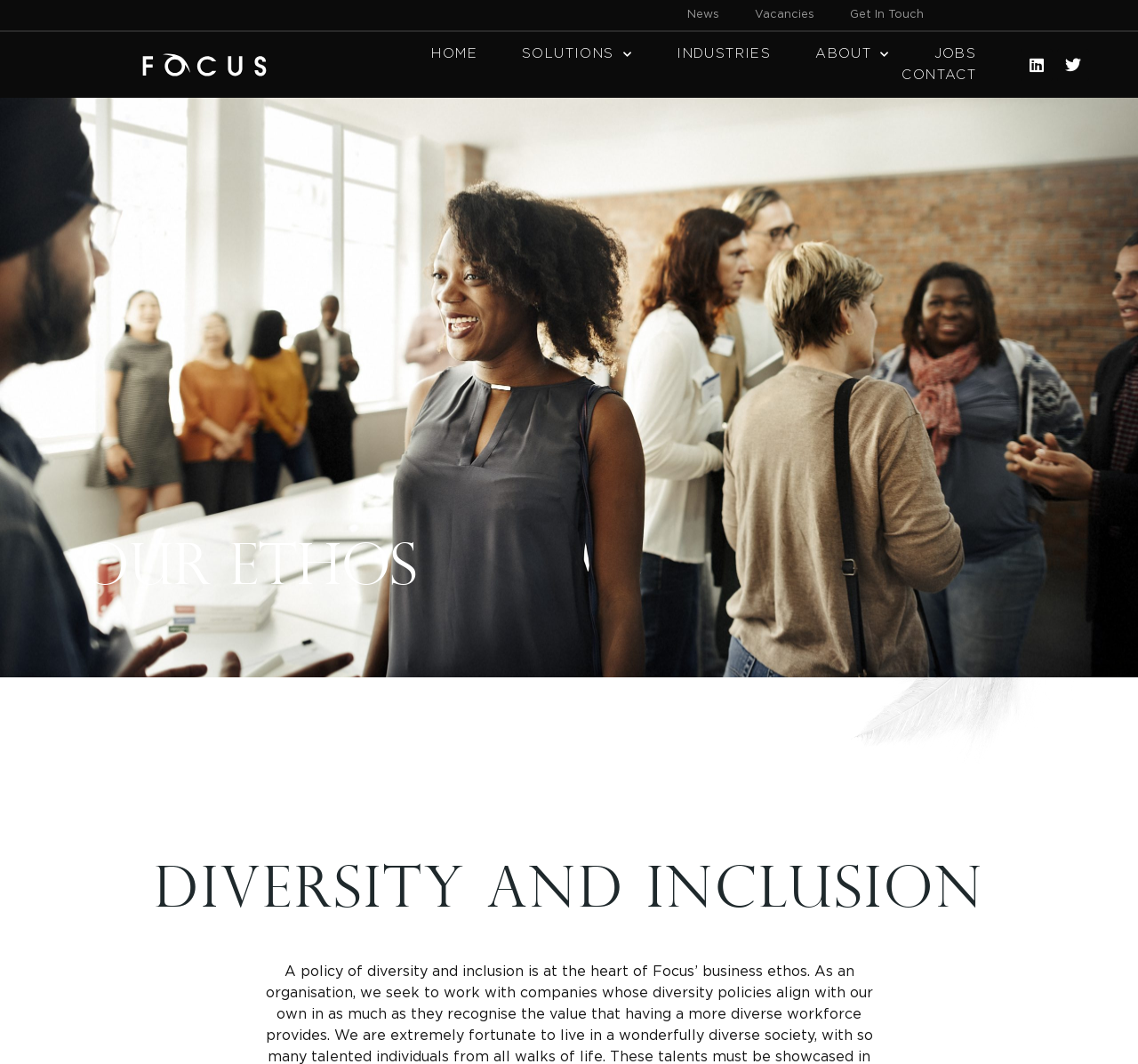What is the first menu item?
Refer to the image and respond with a one-word or short-phrase answer.

News